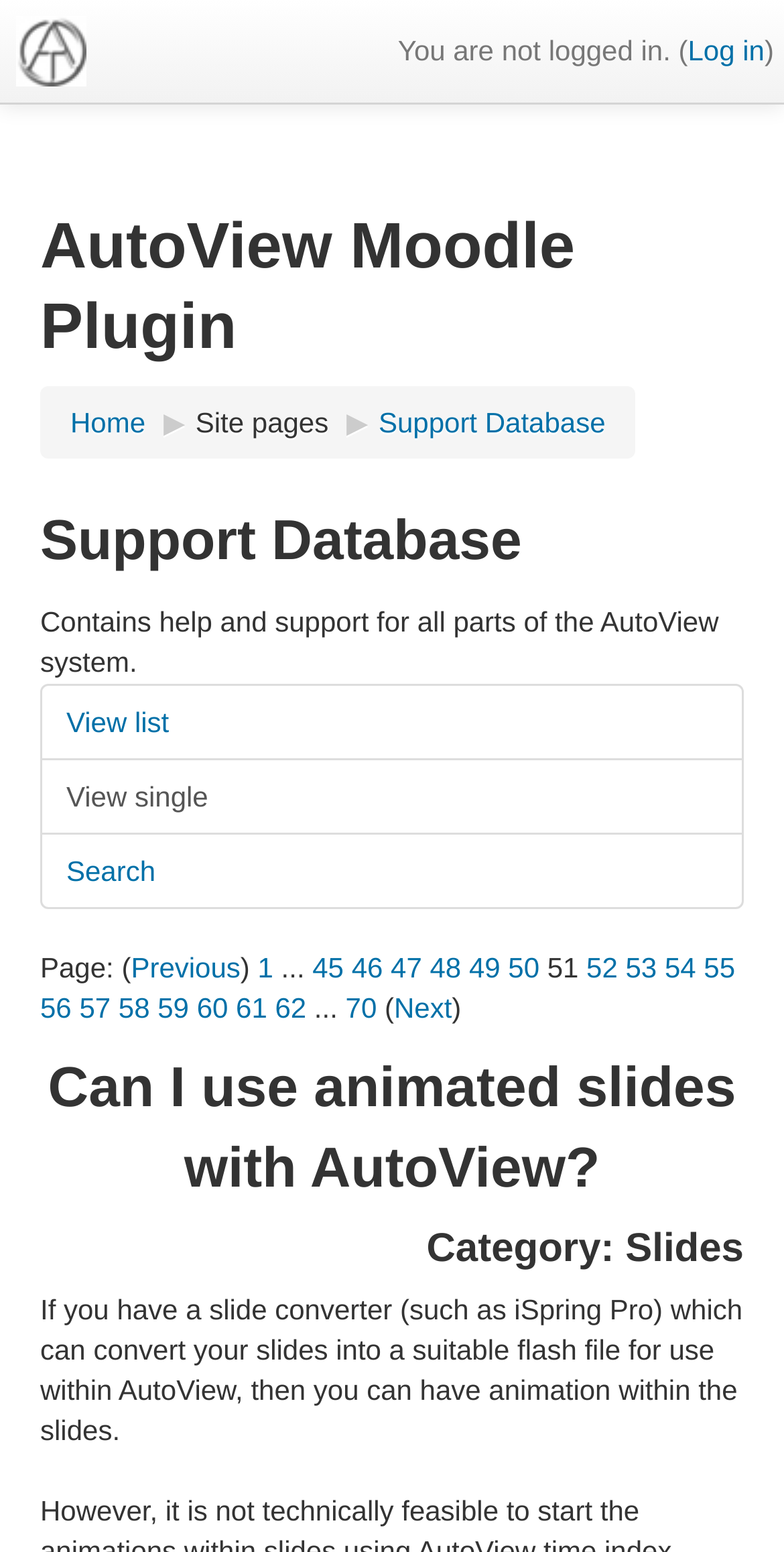What is the category of the question 'Can I use animated slides with AutoView?'?
Using the image as a reference, answer with just one word or a short phrase.

Slides